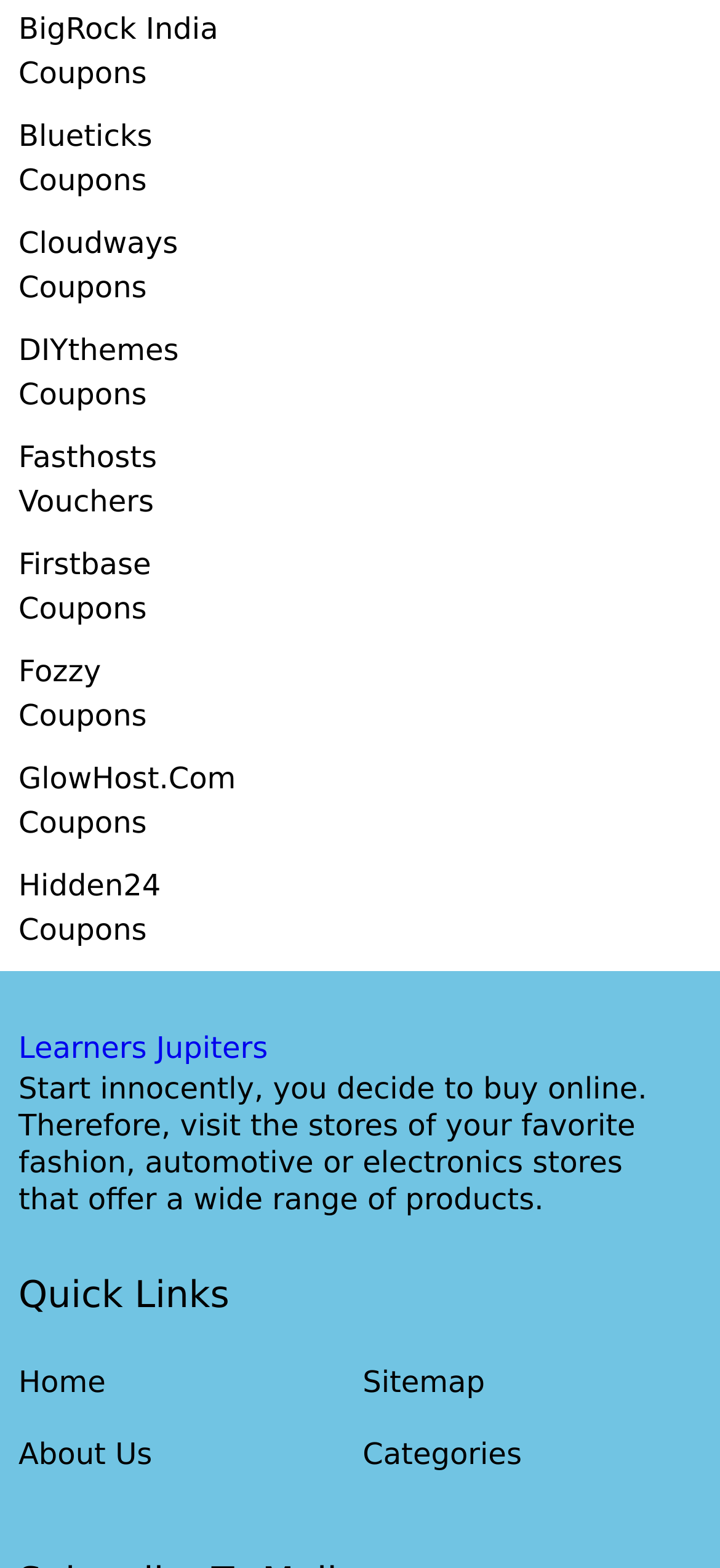Identify the bounding box coordinates of the clickable region necessary to fulfill the following instruction: "Go to Home page". The bounding box coordinates should be four float numbers between 0 and 1, i.e., [left, top, right, bottom].

[0.026, 0.87, 0.147, 0.892]